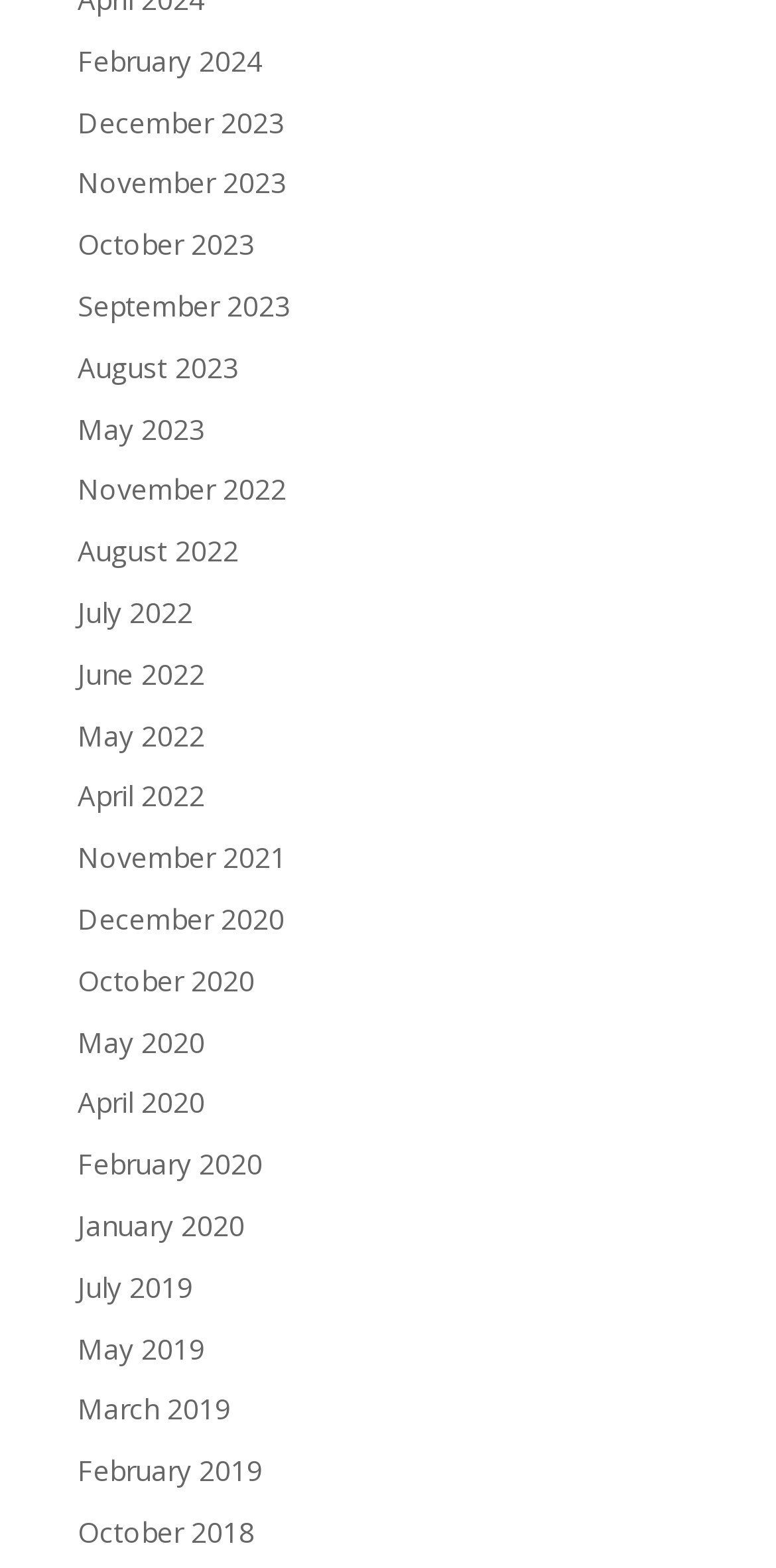Locate the bounding box coordinates for the element described below: "December 2023". The coordinates must be four float values between 0 and 1, formatted as [left, top, right, bottom].

[0.1, 0.066, 0.367, 0.09]